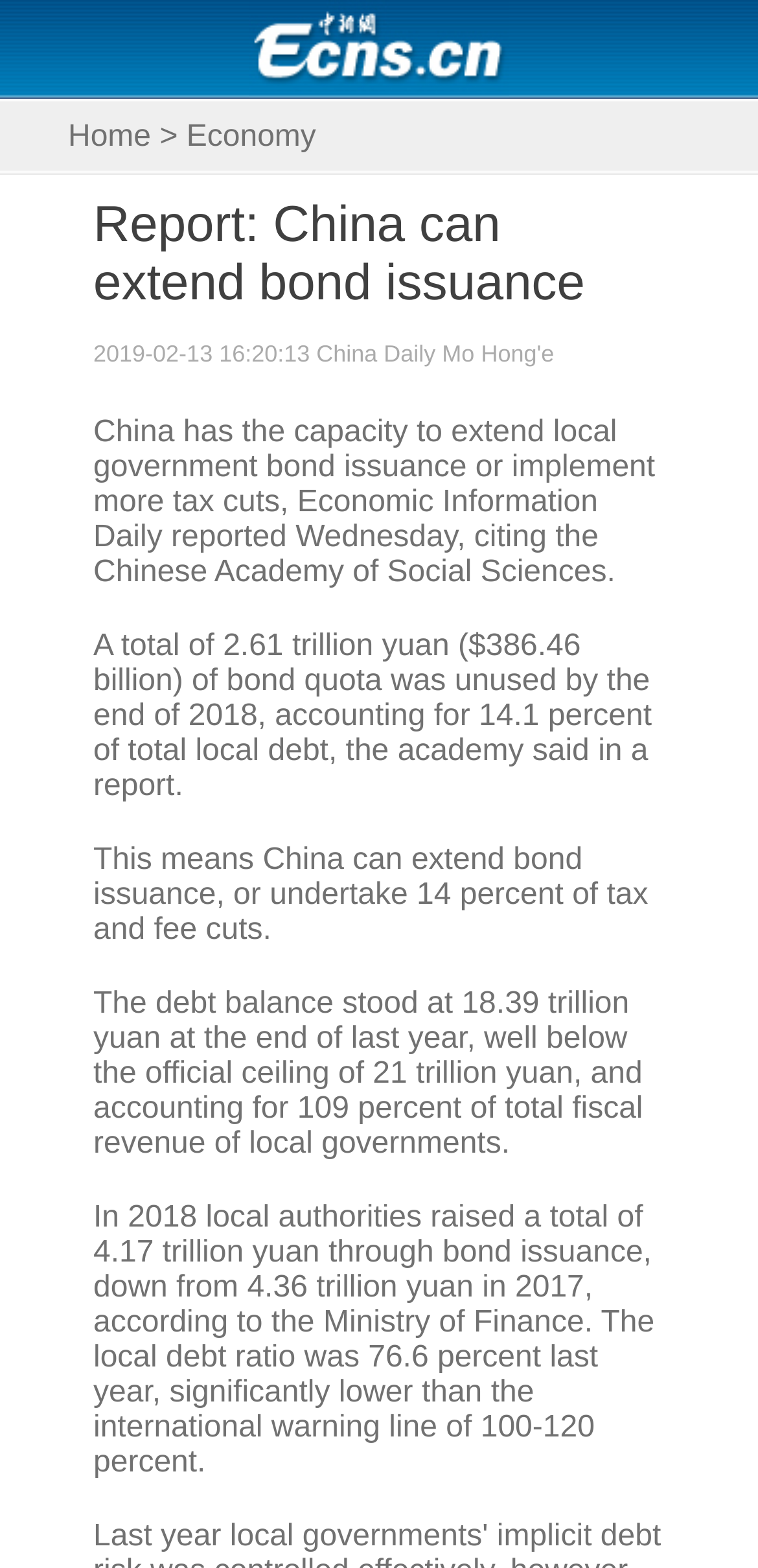Summarize the webpage with a detailed and informative caption.

The webpage is a news article page from ecns.cn, the official English-language website of China News Service (CNS). At the top left, there is a "Home" link. Next to it, there is a "Economy" label. 

Below these elements, there is a prominent headline "Report: China can extend bond issuance" that spans most of the width of the page. 

Under the headline, there are four paragraphs of text that discuss China's capacity to extend local government bond issuance or implement more tax cuts, citing the Chinese Academy of Social Sciences. The text explains the unused bond quota, debt balance, and local debt ratio, providing specific figures and percentages.